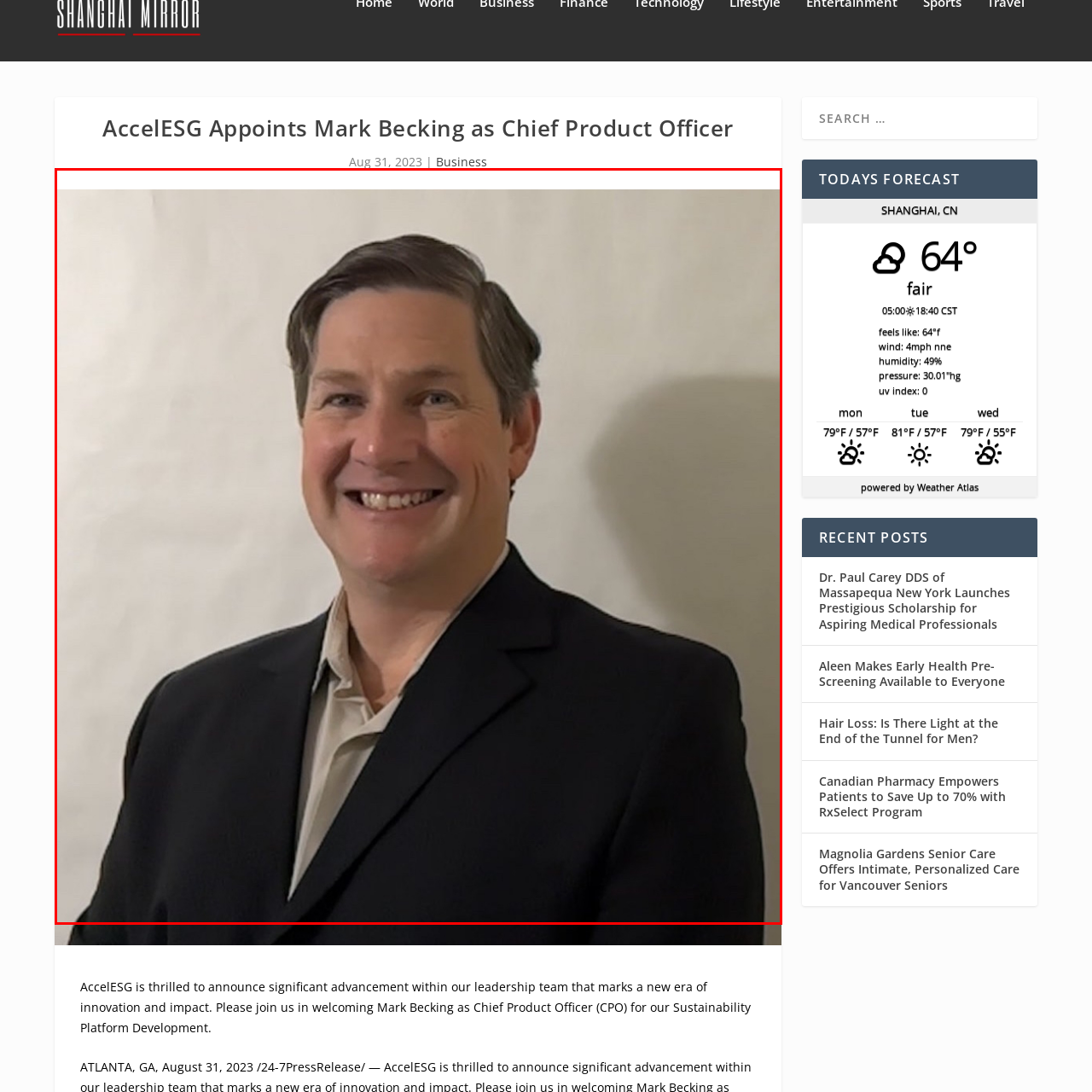What is the likely purpose of this image?
Examine the image highlighted by the red bounding box and provide a thorough and detailed answer based on your observations.

The image is likely used in professional announcements or introductions, as it captures the subject's leadership attributes, particularly in connection with the recent appointment of Mark Becking as Chief Product Officer at AccelESG, emphasizing a narrative of innovation and advancement in the organization.